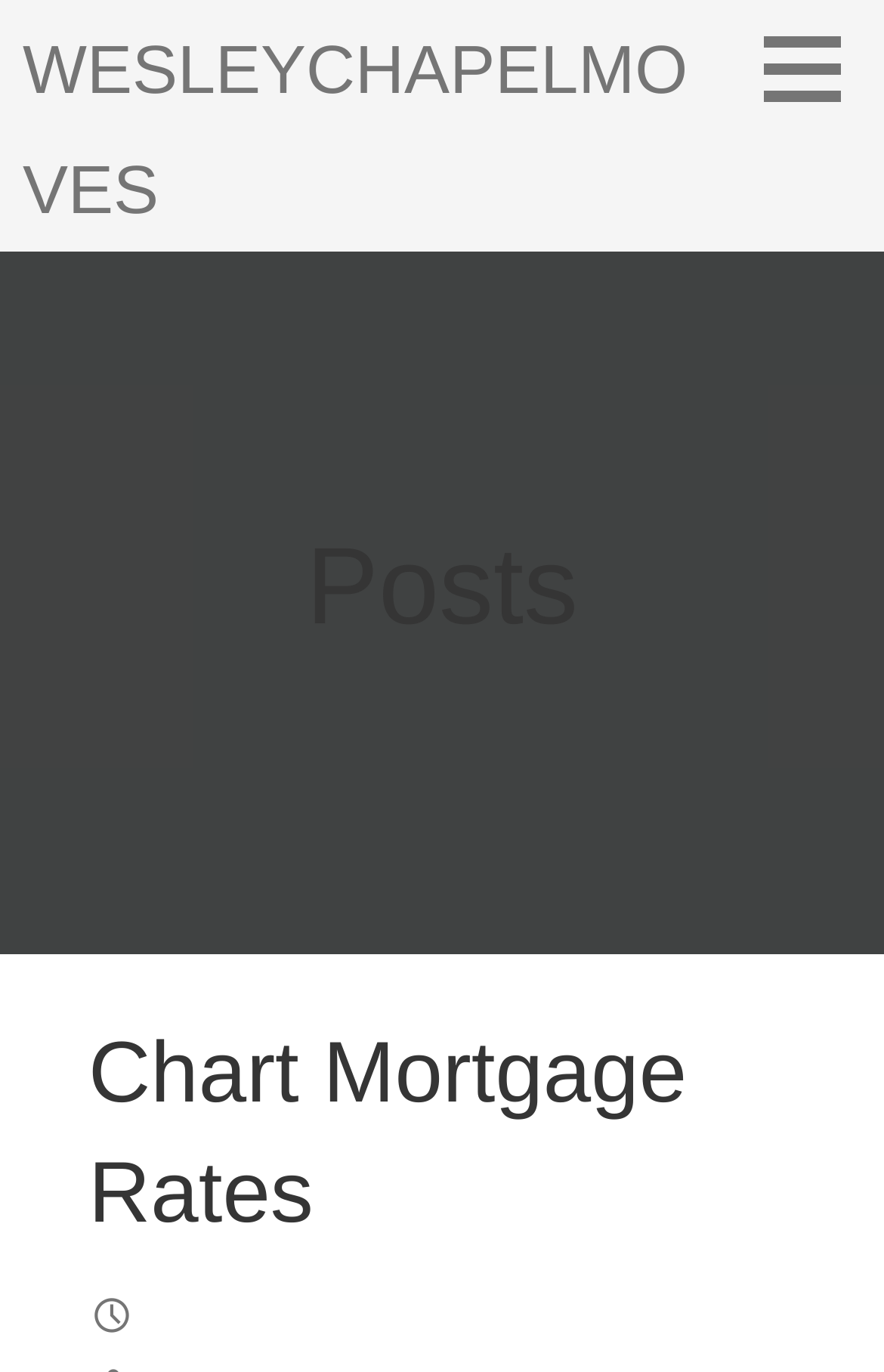For the given element description Wesleychapelmoves, determine the bounding box coordinates of the UI element. The coordinates should follow the format (top-left x, top-left y, bottom-right x, bottom-right y) and be within the range of 0 to 1.

[0.026, 0.025, 0.778, 0.167]